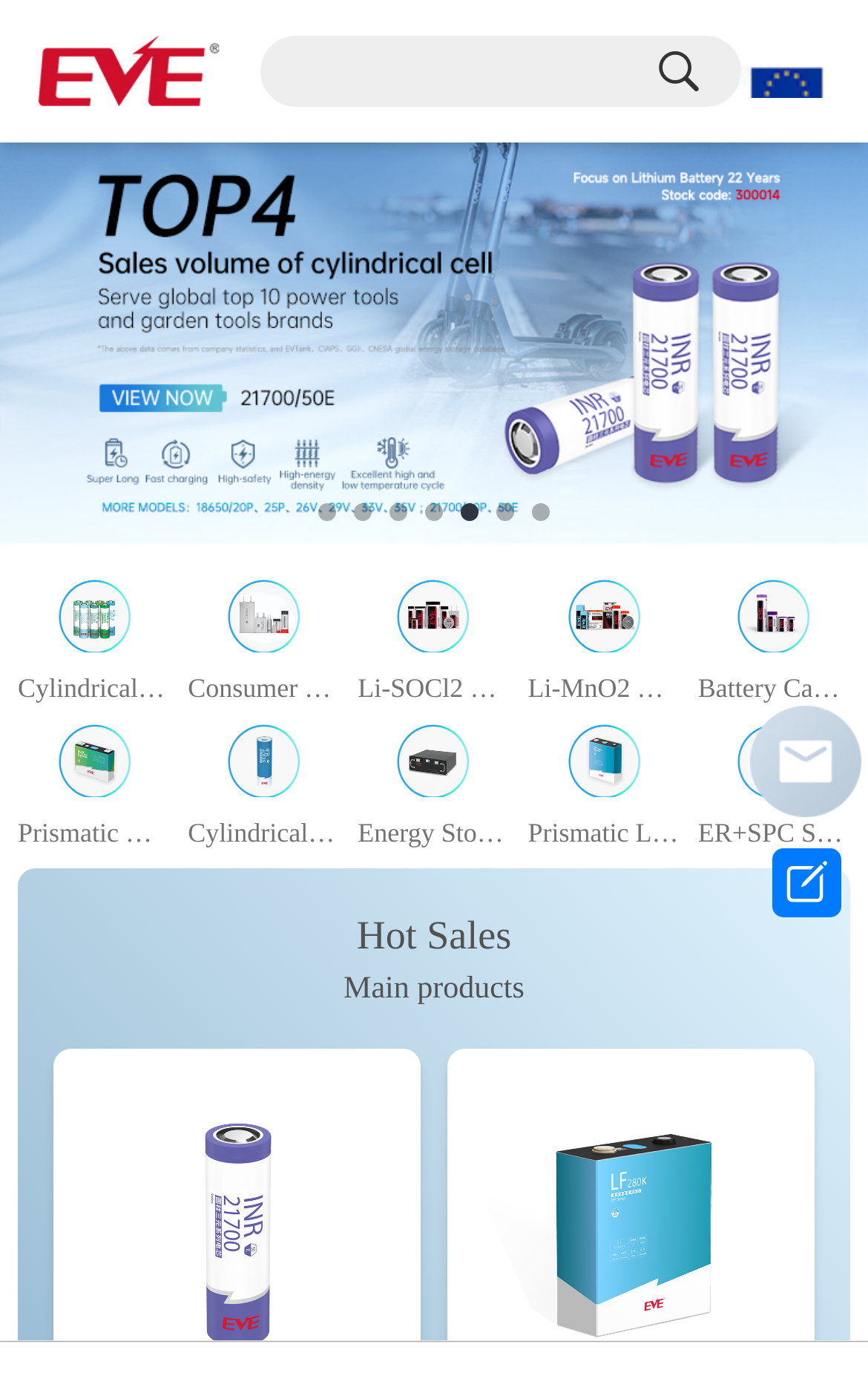How many images are below the 'Hot Sales' text?
From the details in the image, provide a complete and detailed answer to the question.

The 'Hot Sales' text is located at [0.411, 0.665, 0.589, 0.697]. There is one image below it, which is the image with a bounding box coordinate of [0.066, 0.527, 0.15, 0.582].